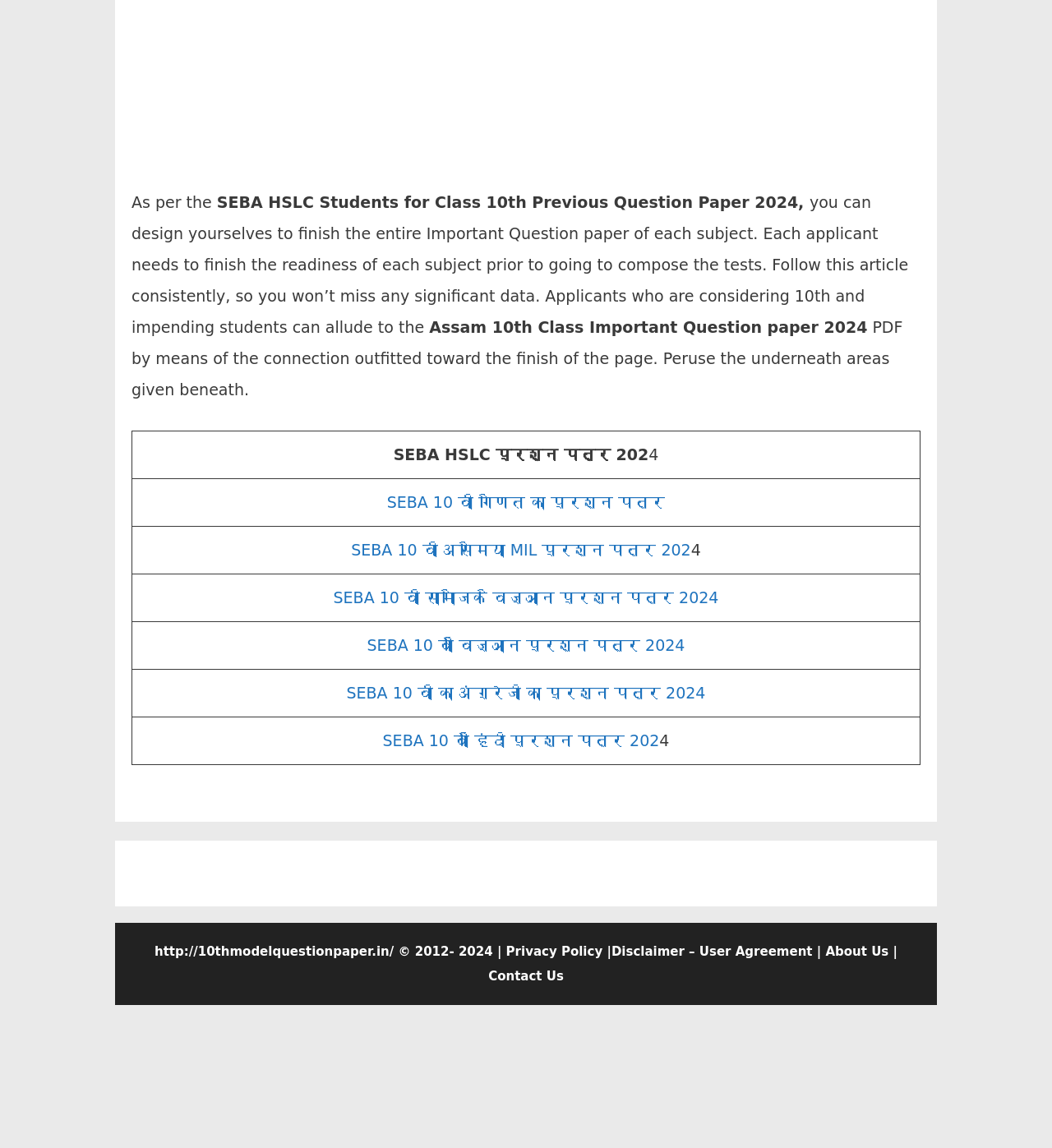Provide the bounding box coordinates of the area you need to click to execute the following instruction: "download SEBA 10 वीं गणित का प्रश्न पत्र".

[0.368, 0.229, 0.632, 0.245]